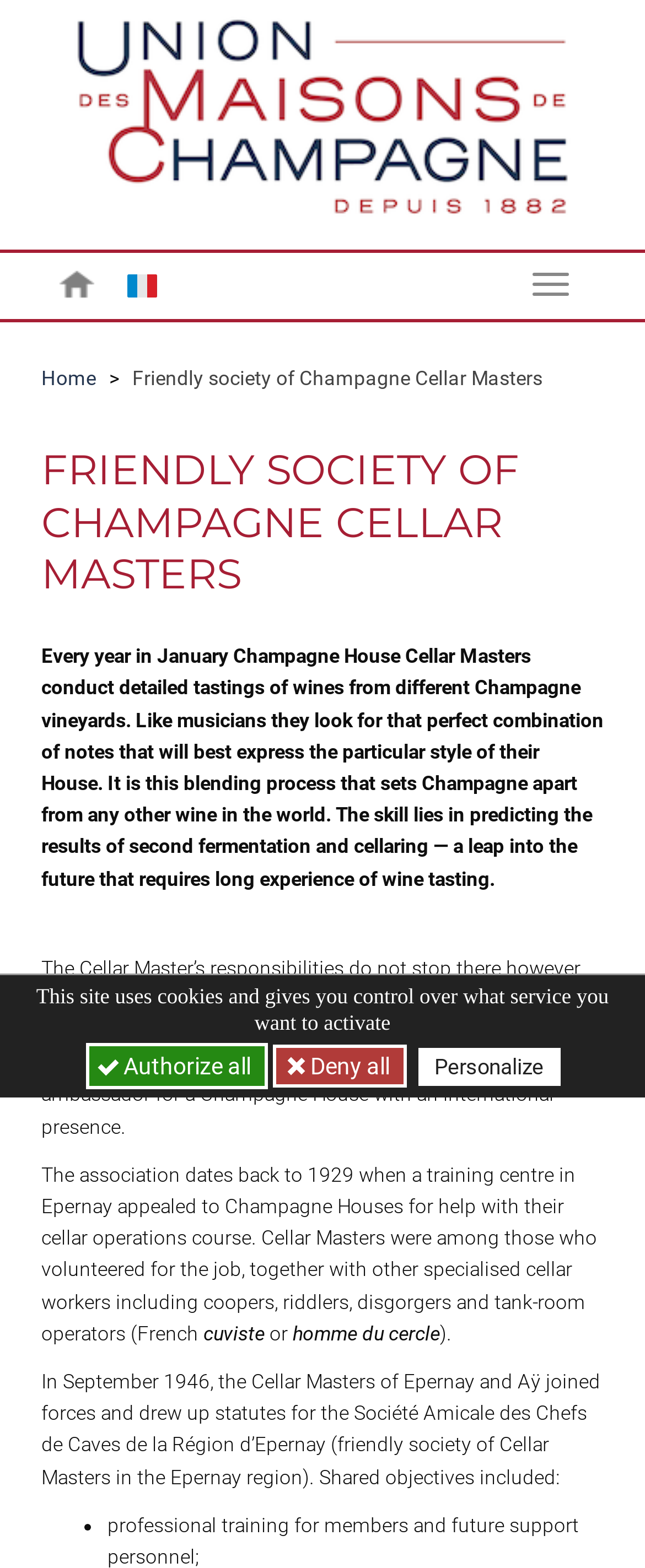Please answer the following question using a single word or phrase: 
What is the name of the region where Cellar Masters joined forces?

Epernay region